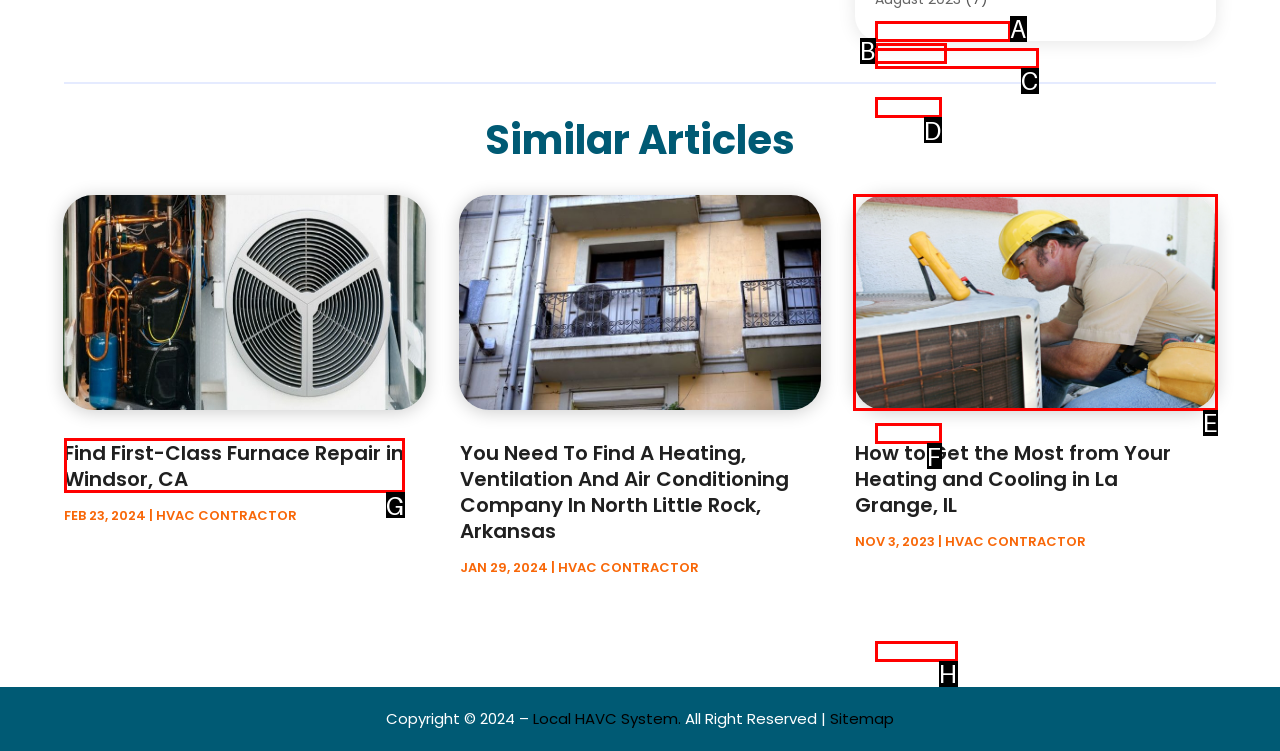Determine the letter of the UI element that will complete the task: Learn about How to Get the Most from Your Heating and Cooling in La Grange, IL
Reply with the corresponding letter.

E